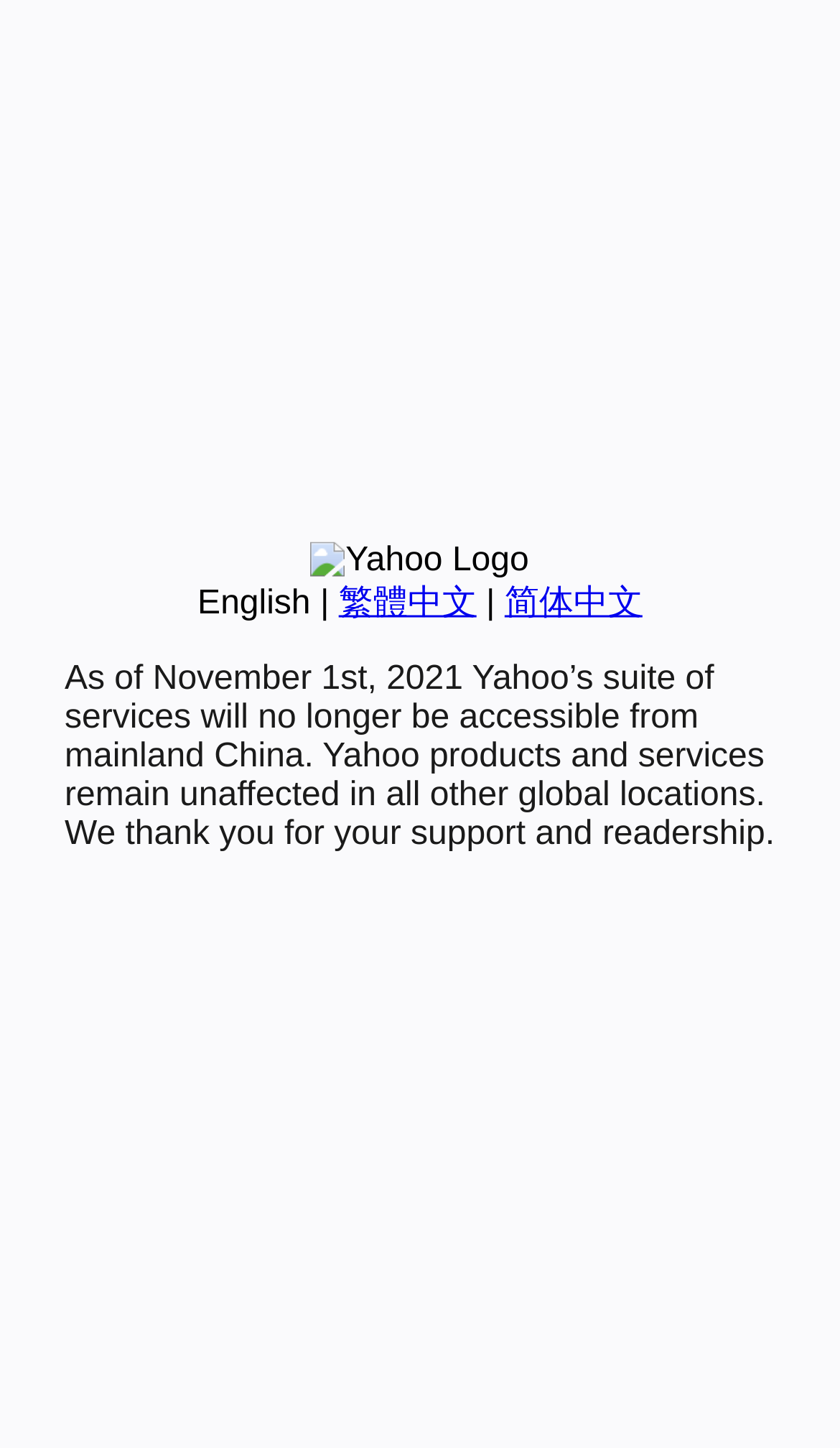Please determine the bounding box coordinates for the UI element described here. Use the format (top-left x, top-left y, bottom-right x, bottom-right y) with values bounded between 0 and 1: name="last-name"

None